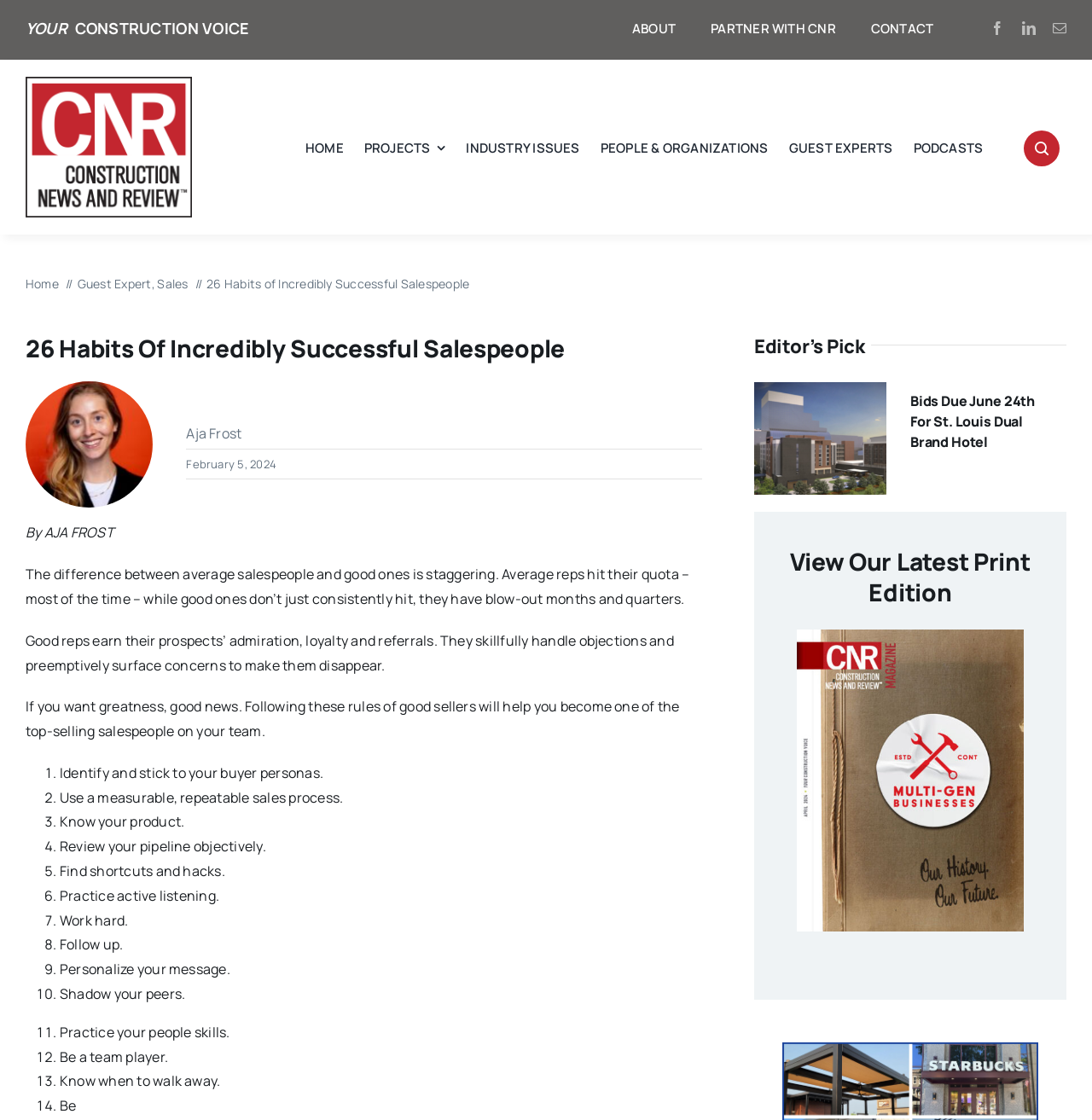Show the bounding box coordinates of the element that should be clicked to complete the task: "View the latest print edition".

[0.691, 0.487, 0.977, 0.543]